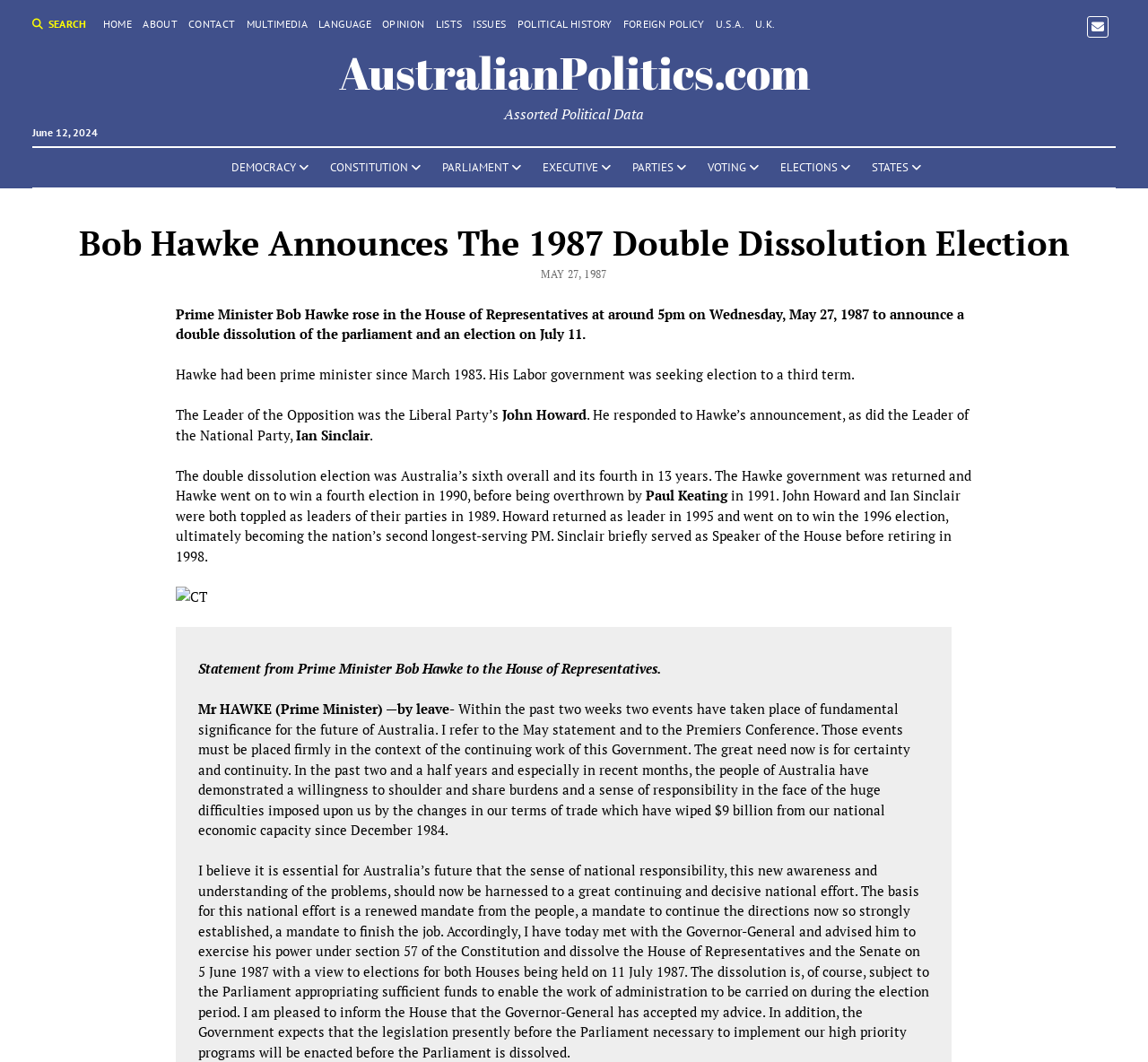With reference to the screenshot, provide a detailed response to the question below:
Who was the Leader of the Opposition in 1987?

The answer can be found in the text 'The Leader of the Opposition was the Liberal Party’s John Howard.'